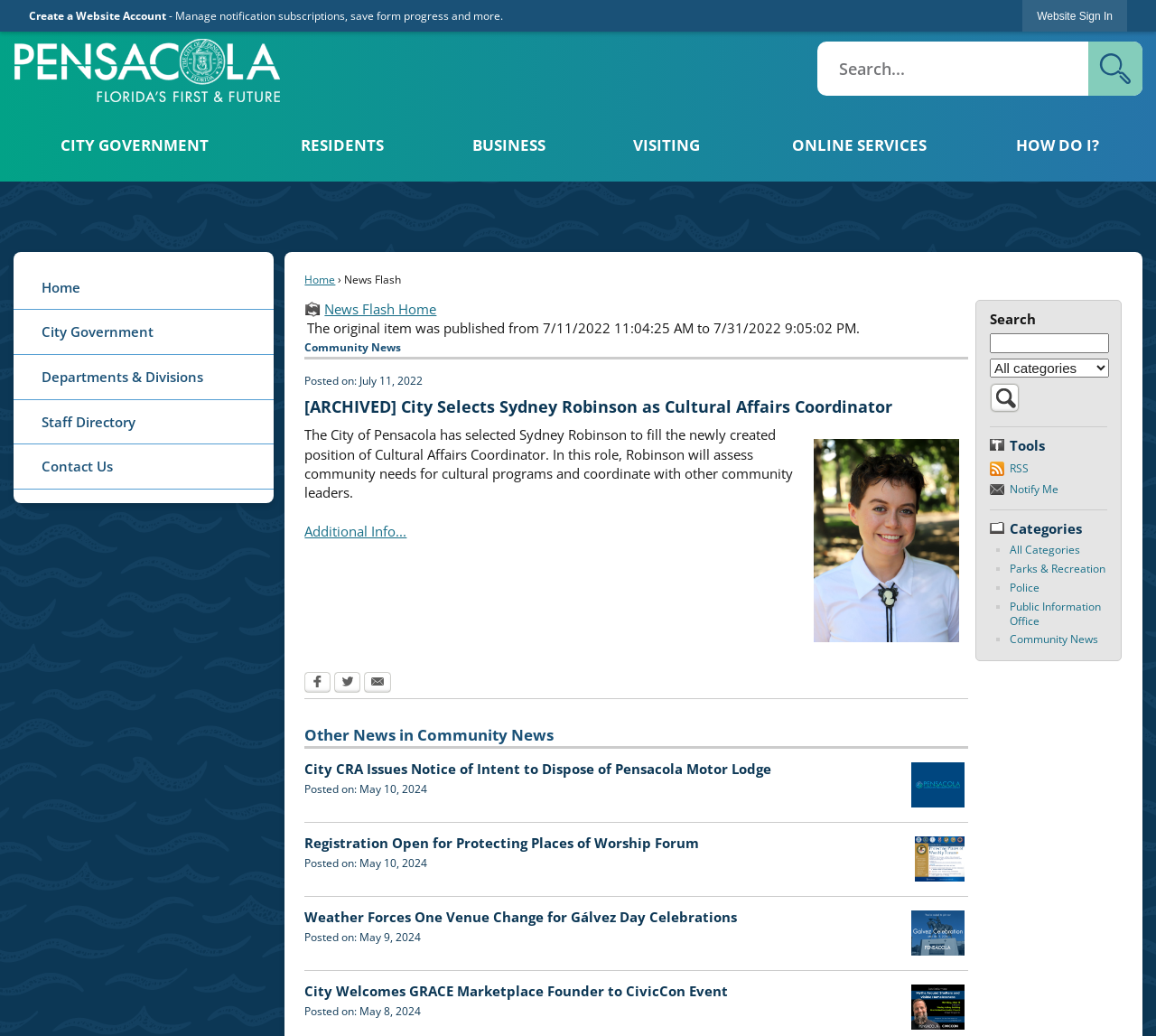Detail the webpage's structure and highlights in your description.

This webpage is about the City of Pensacola's news and announcements. At the top, there is a navigation menu with links to "Home", "City Government", "Residents", "Business", "Visiting", "Online Services", and "How Do I?". Below the menu, there is a search bar with a search button and a "Create a Website Account" button.

On the left side, there is a vertical menu with links to "Home", "News Flash", "City Government", "Residents", "Business", "Visiting", and "Online Services". Below this menu, there is a section with a heading "News Flash" and a subheading "Community News".

The main content of the page is a list of news articles, each with a title, a brief description, and a "Read more" link. The first article is about the city selecting Sydney Robinson as the Cultural Affairs Coordinator, with a photo of Sydney Robinson. The article is dated July 11, 2022.

Below the first article, there are several other news articles, each with a title, a brief description, and a "Read more" link. The articles are dated from May 8, 2024, to May 10, 2024, and cover topics such as the City CRA issuing a notice of intent to dispose of the Pensacola Motor Lodge, registration for the Protecting Places of Worship Forum, and weather forcing a venue change for the Gálvez Day Celebrations.

On the right side of the page, there are links to "RSS", "Notify Me", and "Categories", as well as a list of categories with links to "All Categories", "Parks & Recreation", "Police", "Public Information Office", and "Community News".